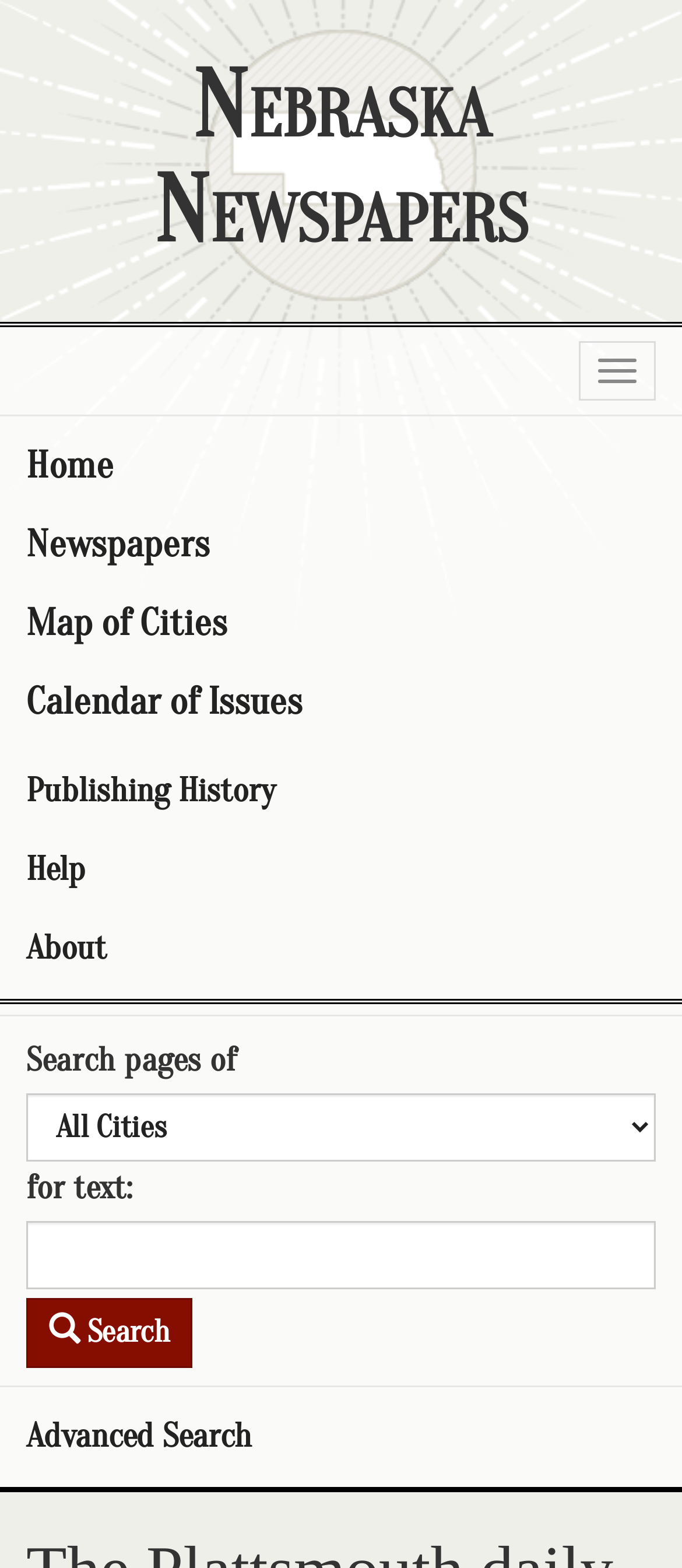Based on the element description, predict the bounding box coordinates (top-left x, top-left y, bottom-right x, bottom-right y) for the UI element in the screenshot: Newspapers

[0.0, 0.322, 1.0, 0.372]